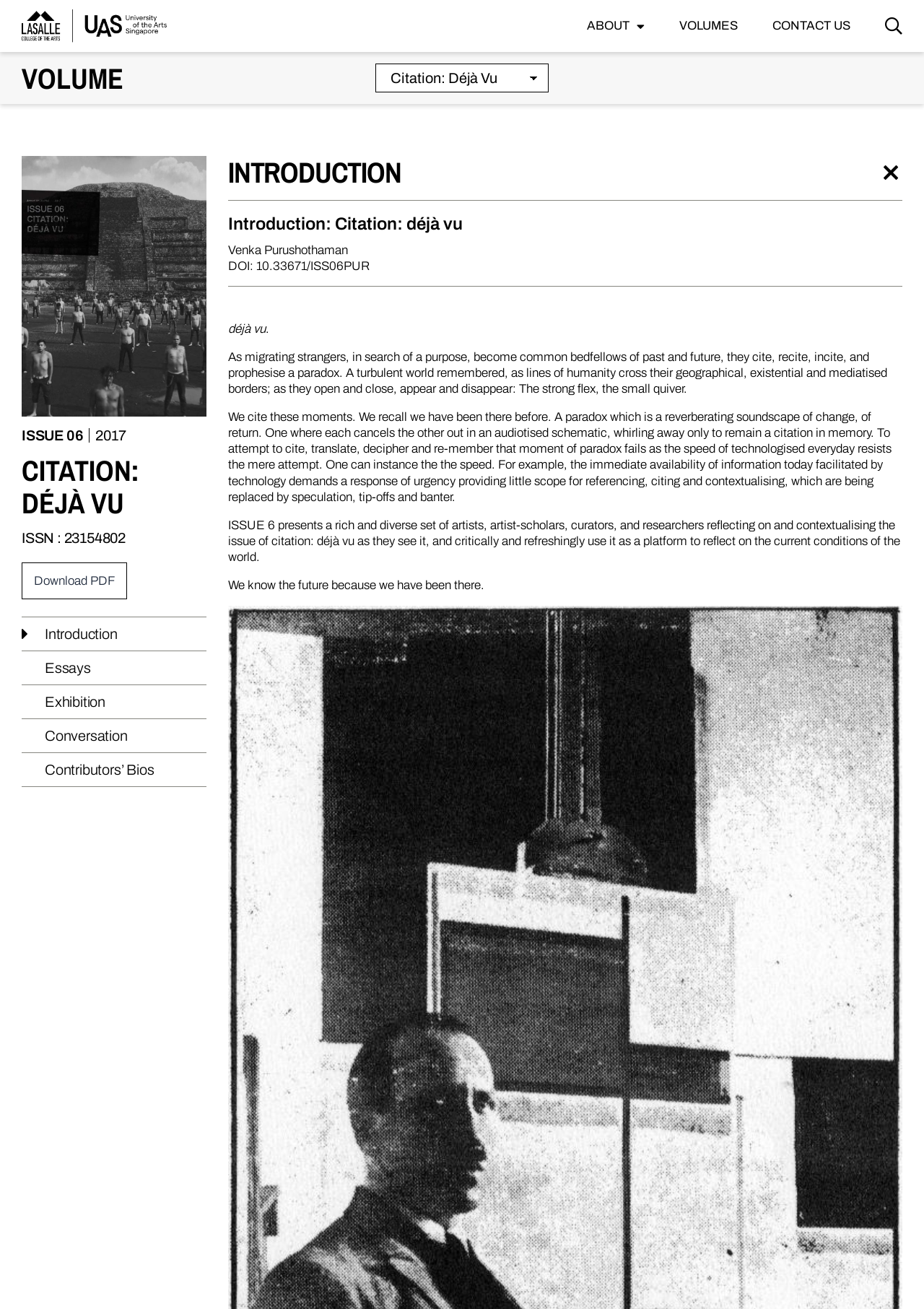Answer the question briefly using a single word or phrase: 
How many sections are there in the current issue?

5